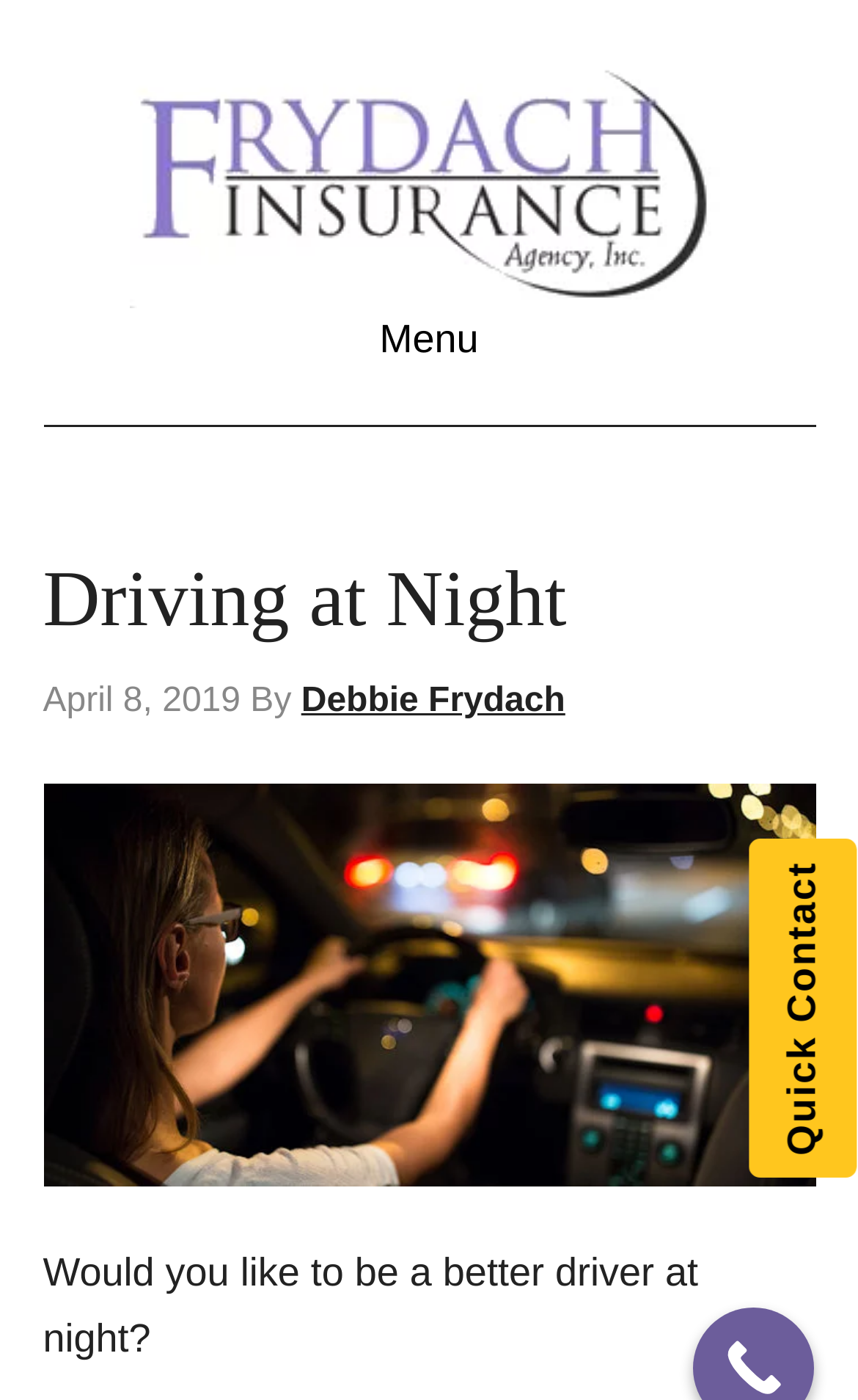What is the purpose of the 'Quick Contact' section?
Using the details shown in the screenshot, provide a comprehensive answer to the question.

I found the 'Quick Contact' section by looking at the StaticText element, which is a child of the Root Element. The text 'Quick Contact' suggests that this section is intended for users to quickly contact someone or something, likely related to the insurance company.